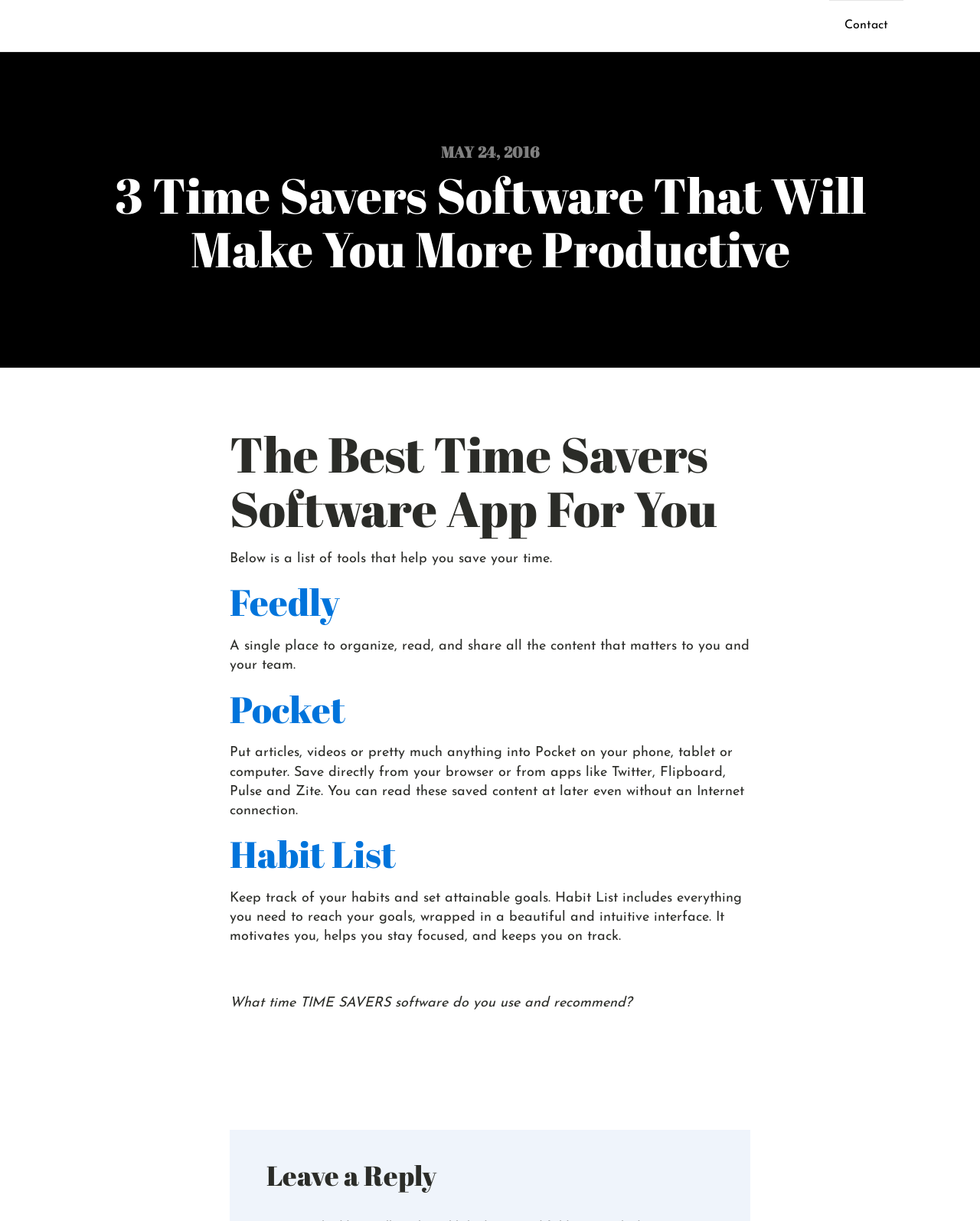What is Habit List used for?
Refer to the image and give a detailed response to the question.

According to the webpage, Habit List is a tool that helps users keep track of their habits and set attainable goals, as described in the StaticText element below the 'Habit List' heading.